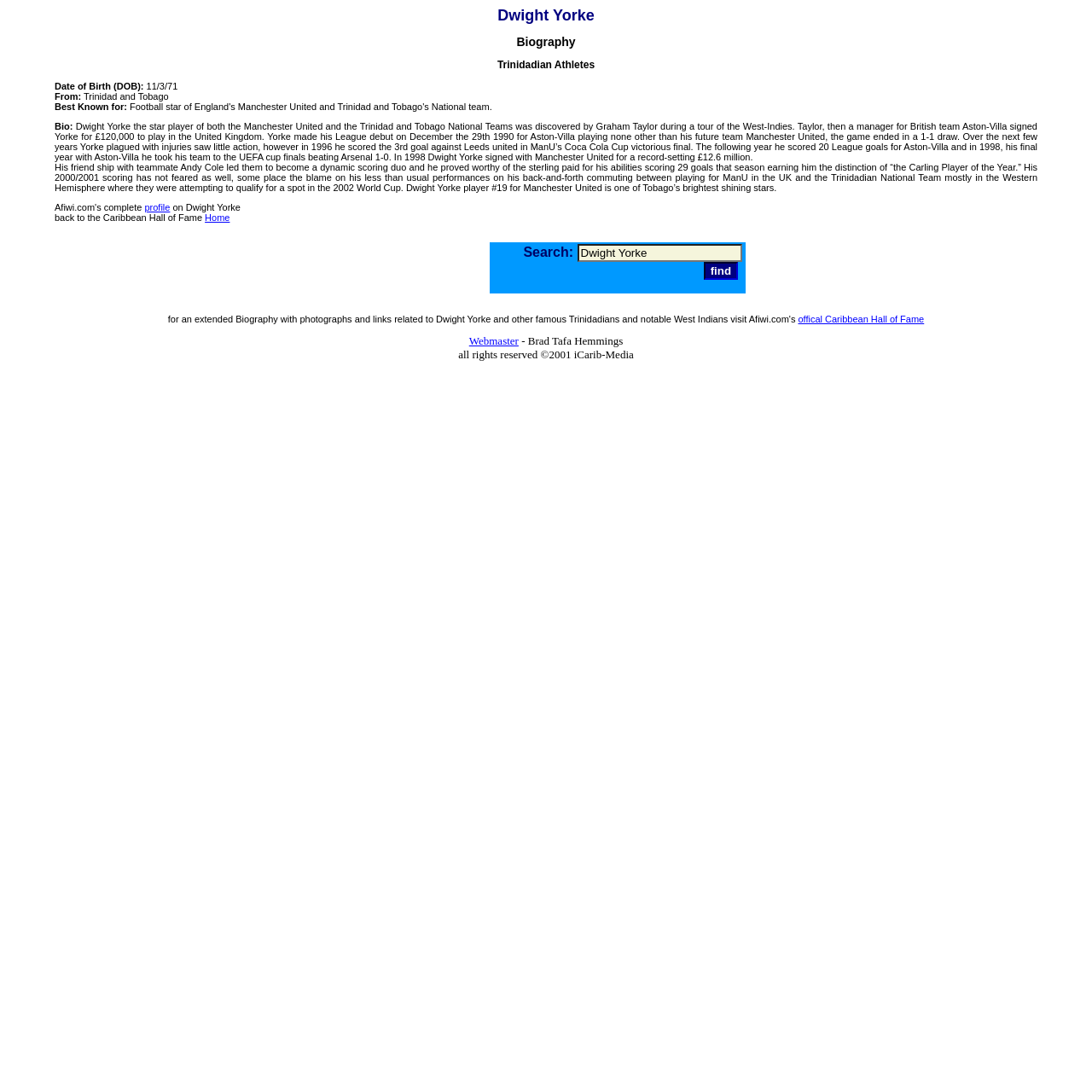Predict the bounding box coordinates of the UI element that matches this description: "parent_node: Search: value="find"". The coordinates should be in the format [left, top, right, bottom] with each value between 0 and 1.

[0.644, 0.24, 0.676, 0.256]